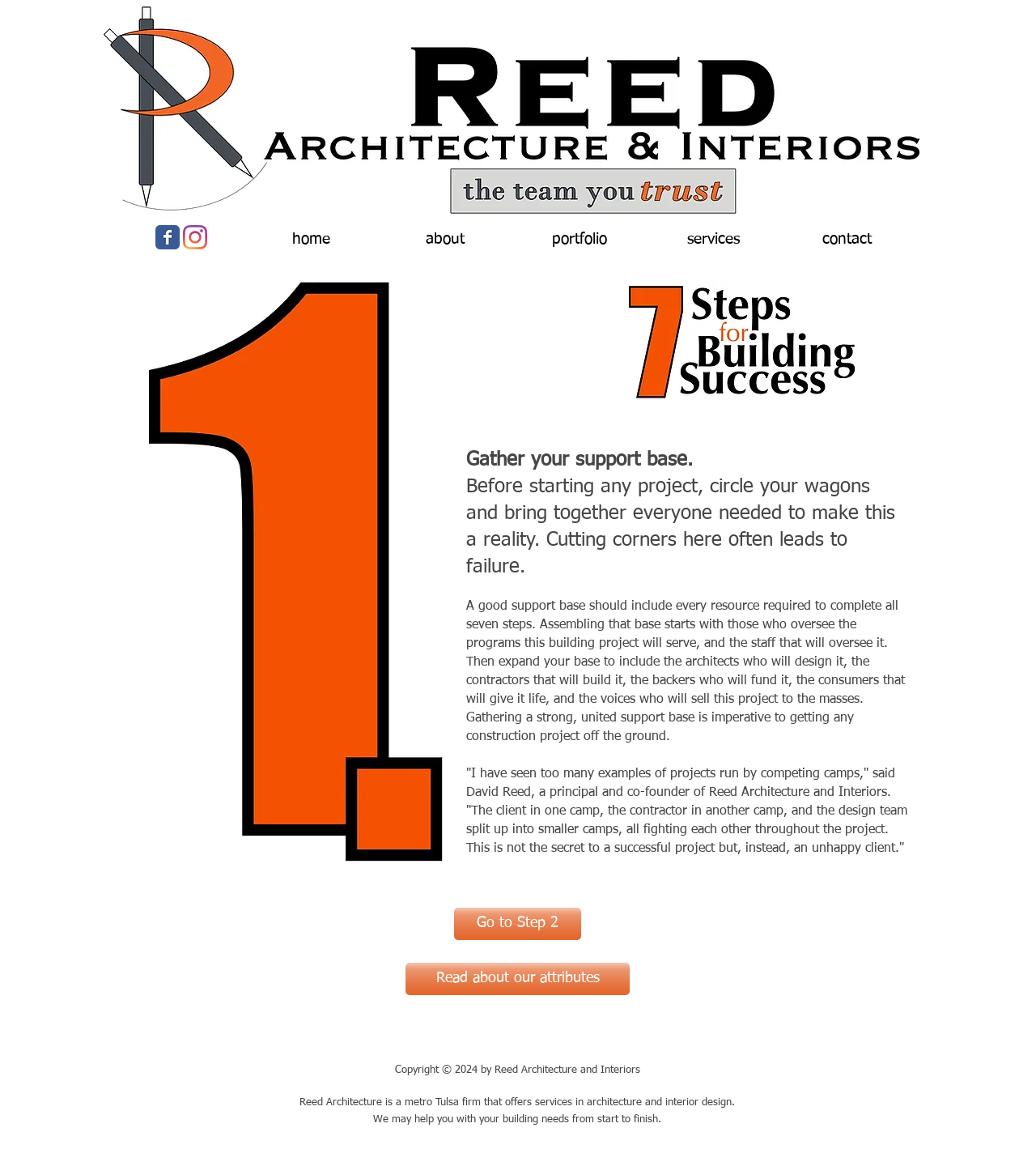For the element described, predict the bounding box coordinates as (top-left x, top-left y, bottom-right x, bottom-right y). All values should be between 0 and 1. Element description: aria-label="Instagram"

[0.177, 0.196, 0.2, 0.217]